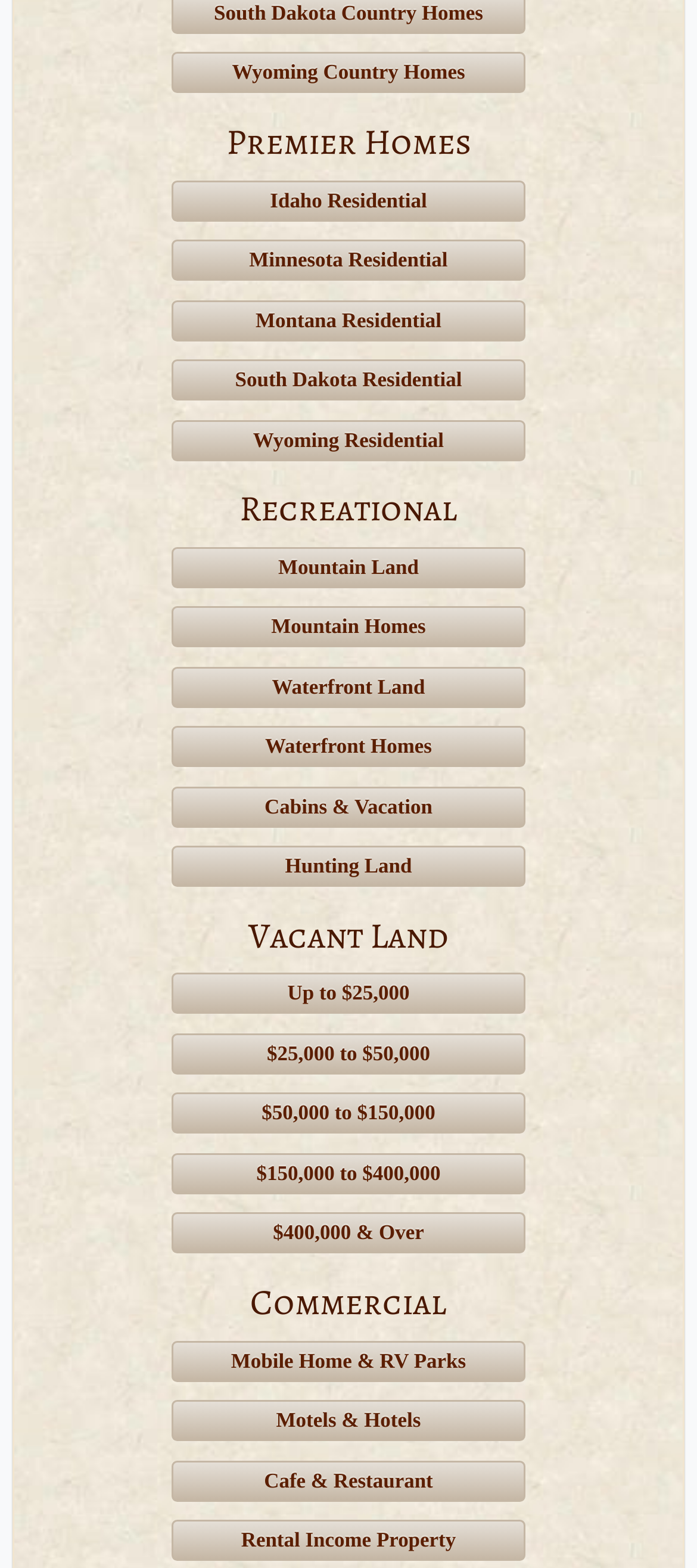Identify the bounding box coordinates of the section to be clicked to complete the task described by the following instruction: "Check Mobile Home & RV Parks". The coordinates should be four float numbers between 0 and 1, formatted as [left, top, right, bottom].

[0.246, 0.855, 0.754, 0.881]